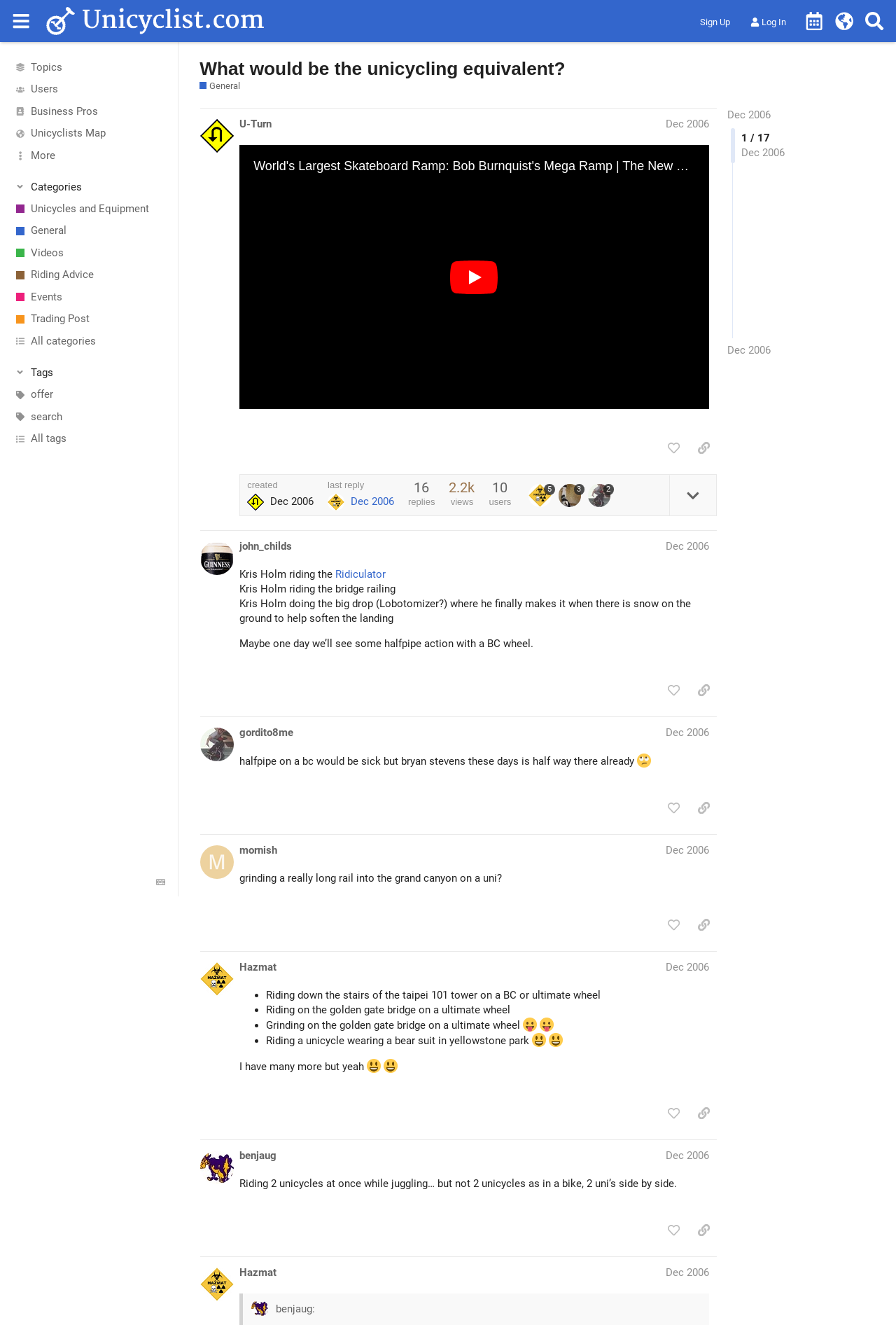What is the topic of the discussion?
Carefully analyze the image and provide a detailed answer to the question.

The topic of the discussion can be determined by looking at the category links on the left side of the webpage, which include 'Unicycles and Equipment', 'General', 'Videos', and others. The main heading of the webpage also mentions 'What would be the unicycling equivalent?'.